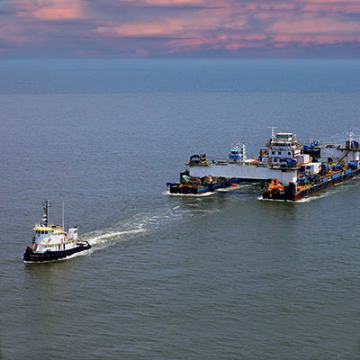Answer the question in one word or a short phrase:
What is the likely involvement of the larger vessel?

Logistics and transportation